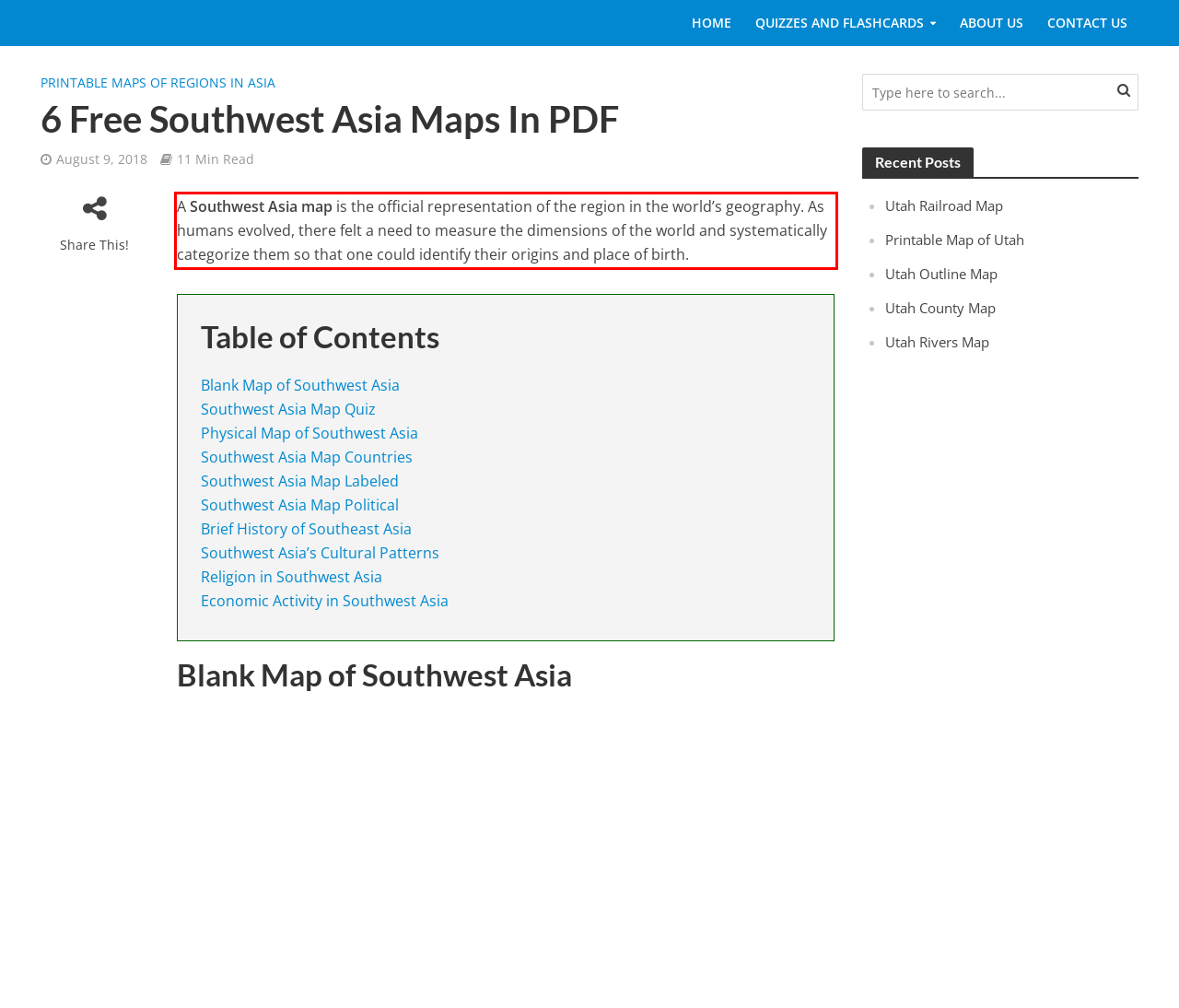Within the screenshot of a webpage, identify the red bounding box and perform OCR to capture the text content it contains.

A Southwest Asia map is the official representation of the region in the world’s geography. As humans evolved, there felt a need to measure the dimensions of the world and systematically categorize them so that one could identify their origins and place of birth.